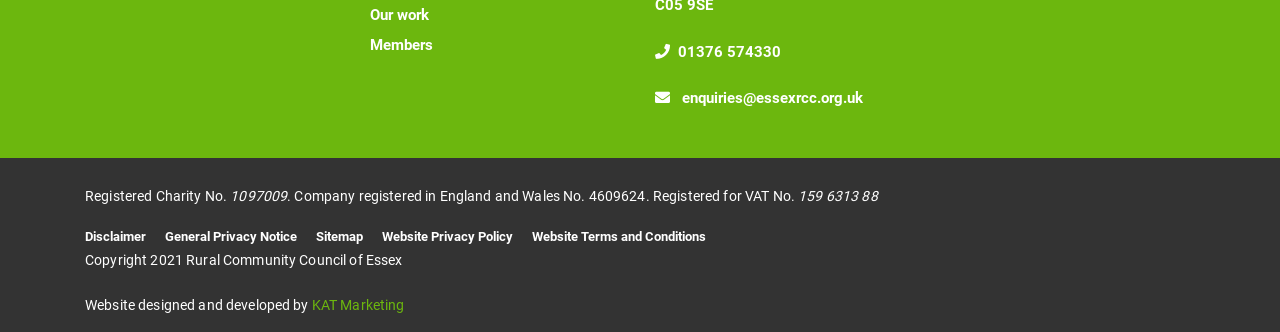What is the charity number?
Please provide a single word or phrase based on the screenshot.

1097009